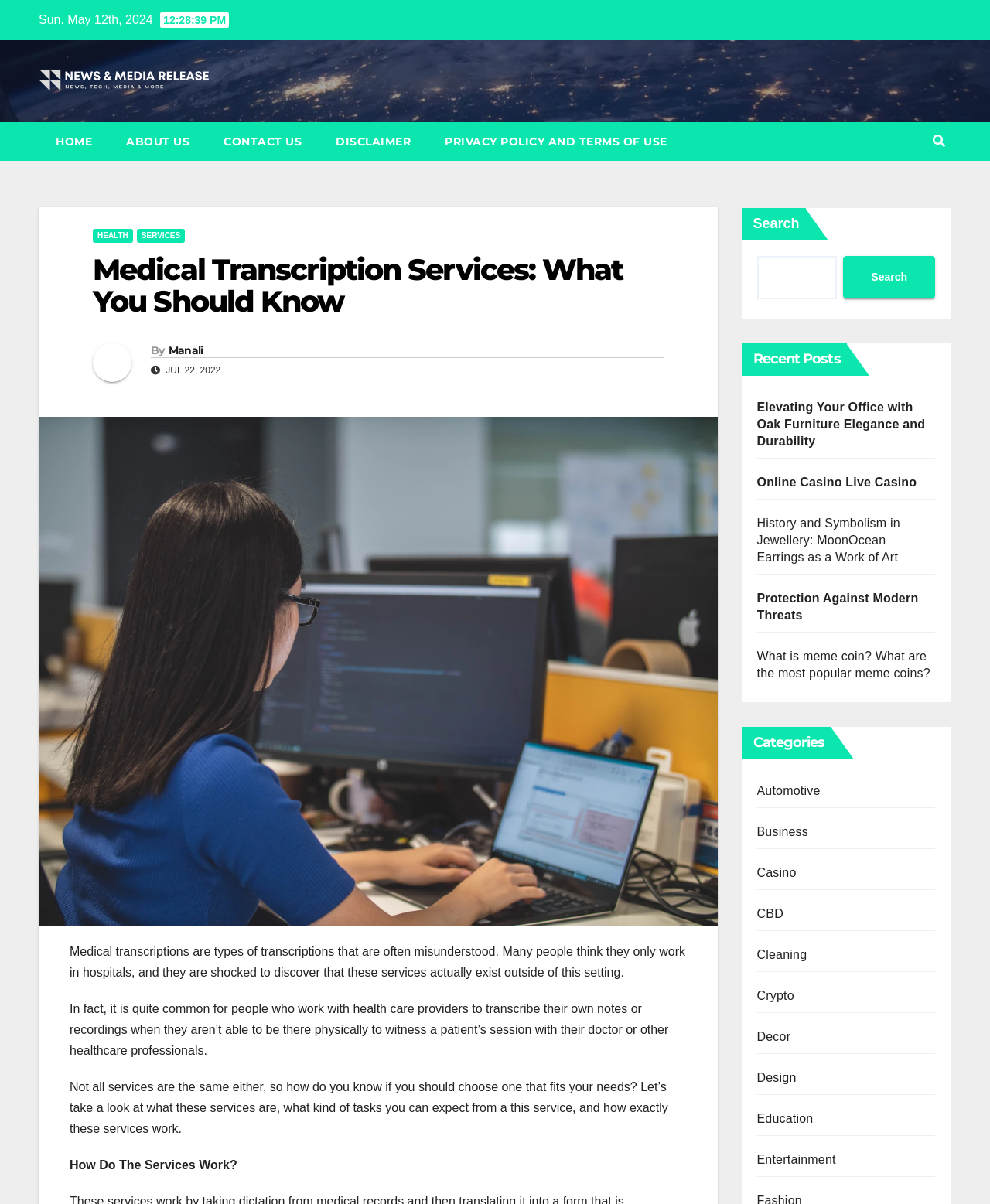Determine the bounding box for the UI element that matches this description: "Cleaning".

[0.764, 0.787, 0.815, 0.798]